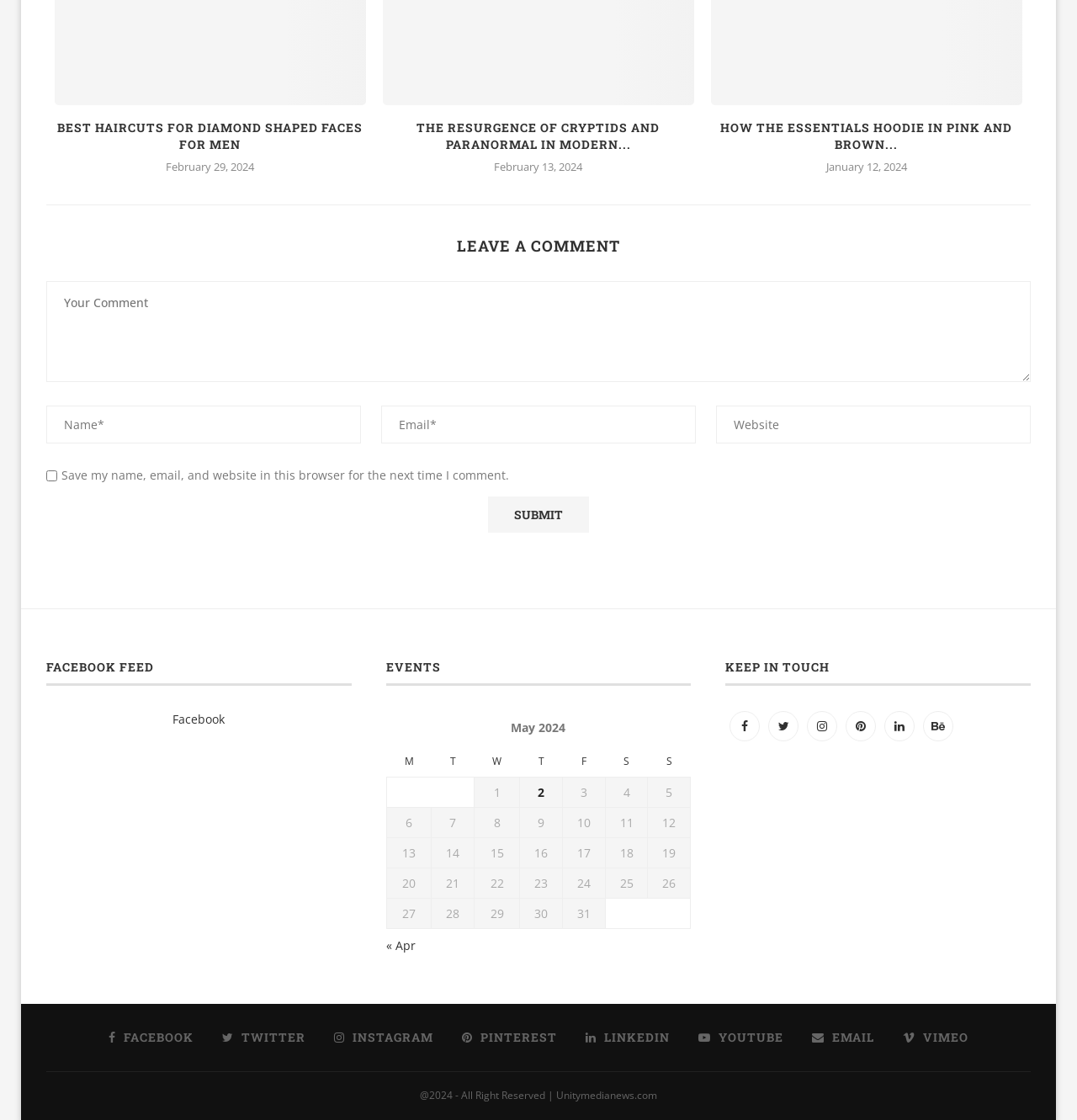Find and specify the bounding box coordinates that correspond to the clickable region for the instruction: "Check events in May 2024".

[0.358, 0.589, 0.642, 0.612]